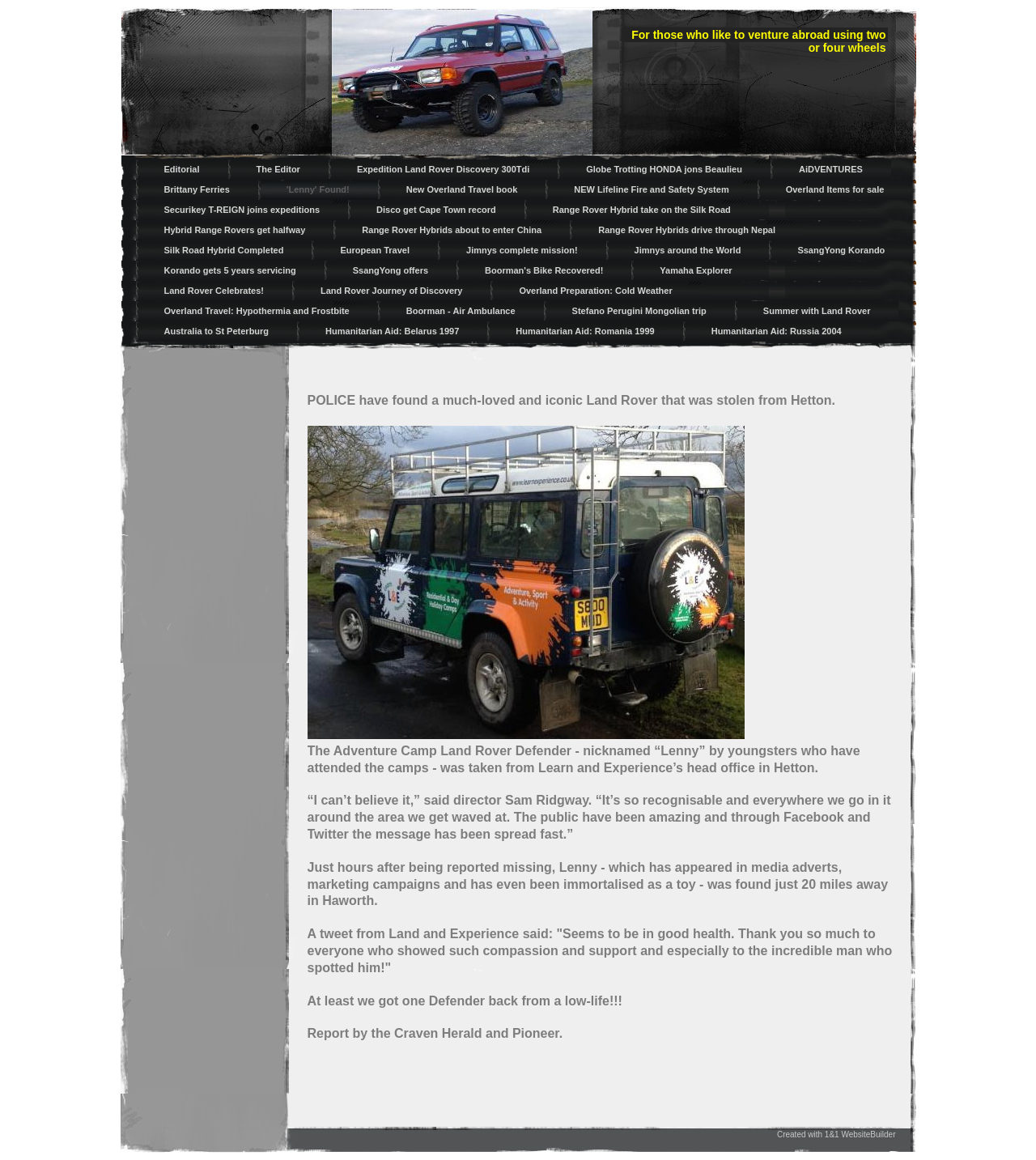Where was the Land Rover Defender found?
Answer the question with detailed information derived from the image.

According to the article, the Land Rover Defender was found 20 miles away from Hetton in Haworth, after being reported missing.